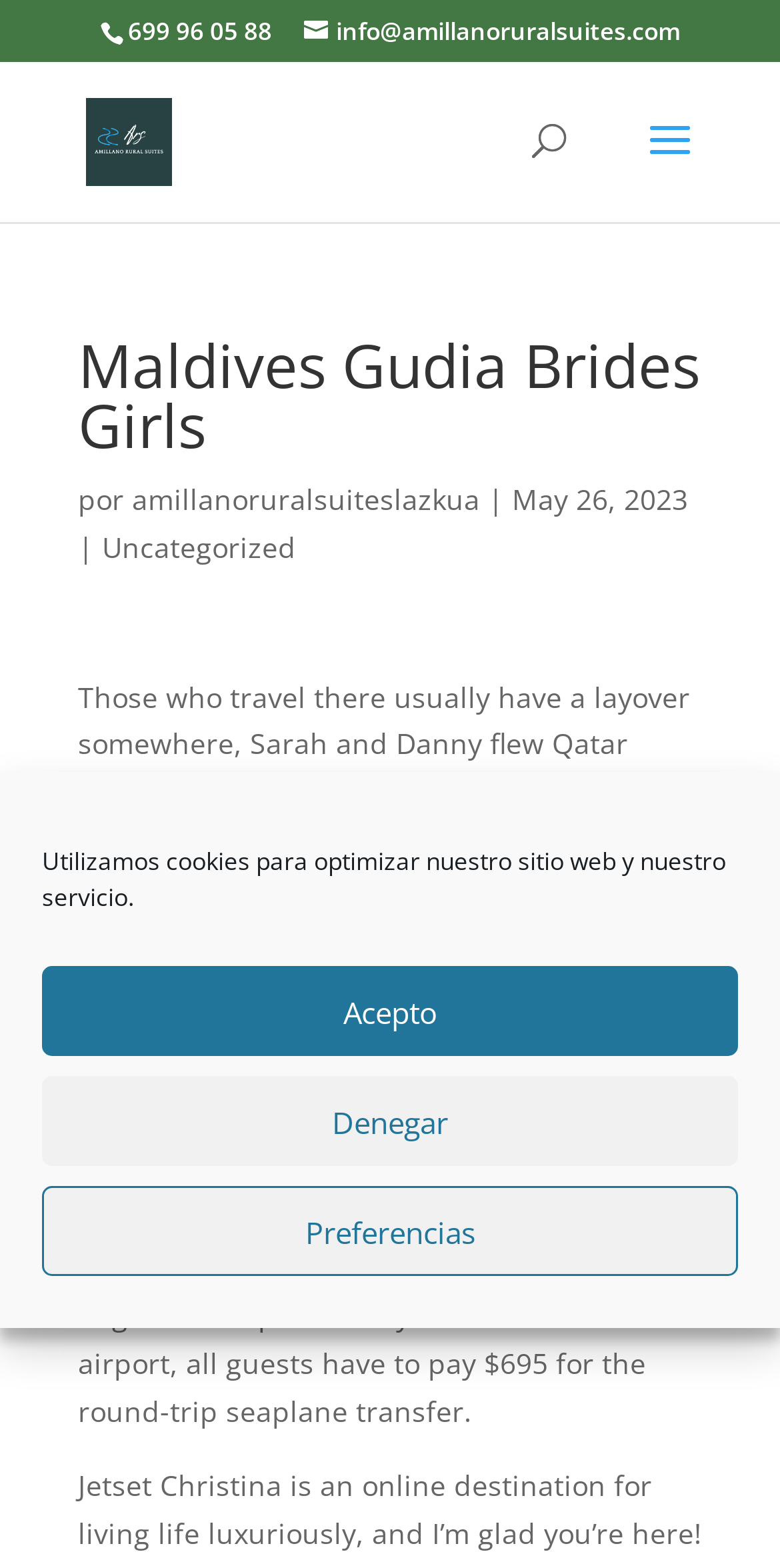Could you specify the bounding box coordinates for the clickable section to complete the following instruction: "contact via email"?

[0.39, 0.009, 0.872, 0.031]